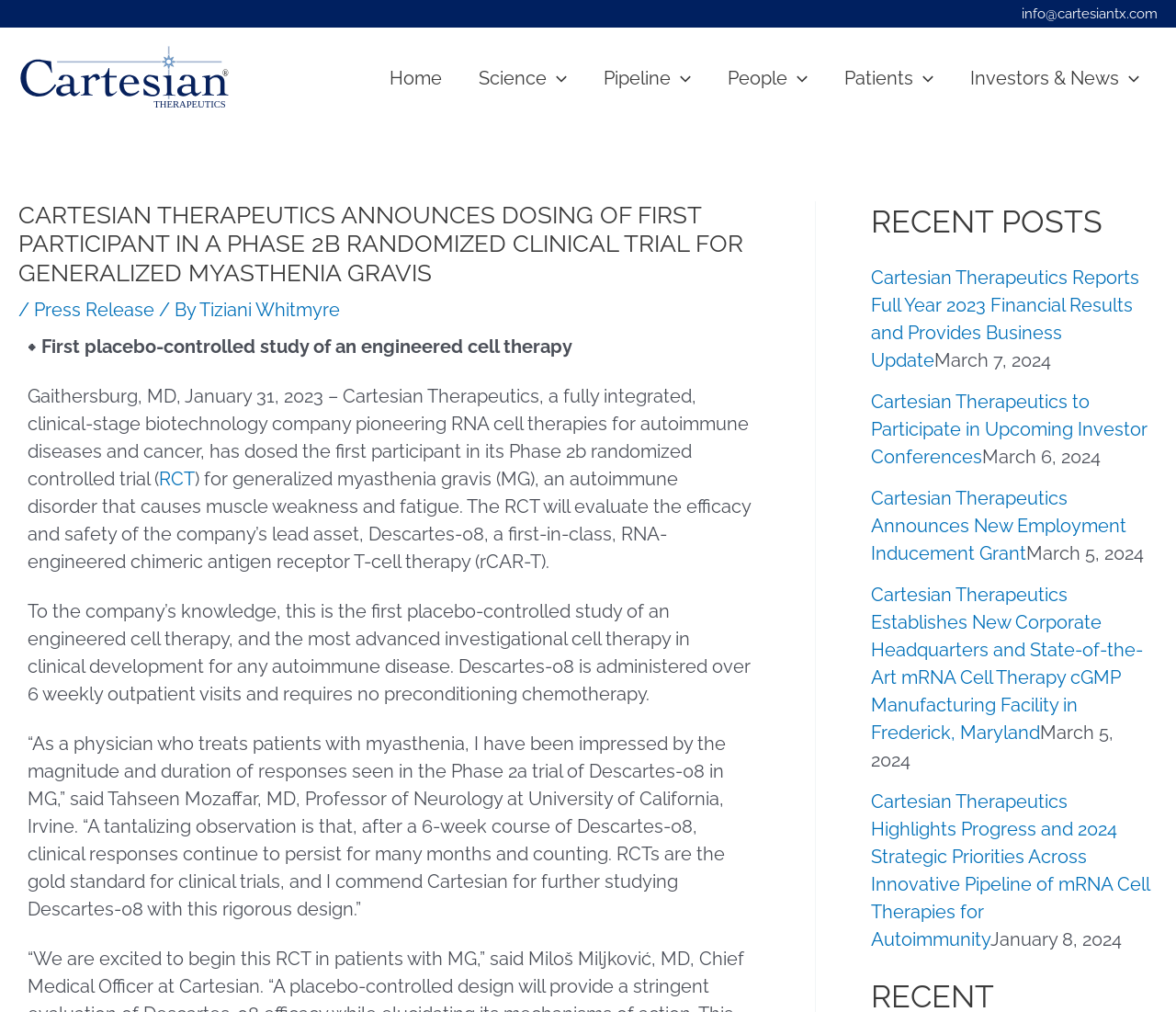Identify the bounding box coordinates for the UI element described by the following text: "Accept All". Provide the coordinates as four float numbers between 0 and 1, in the format [left, top, right, bottom].

None